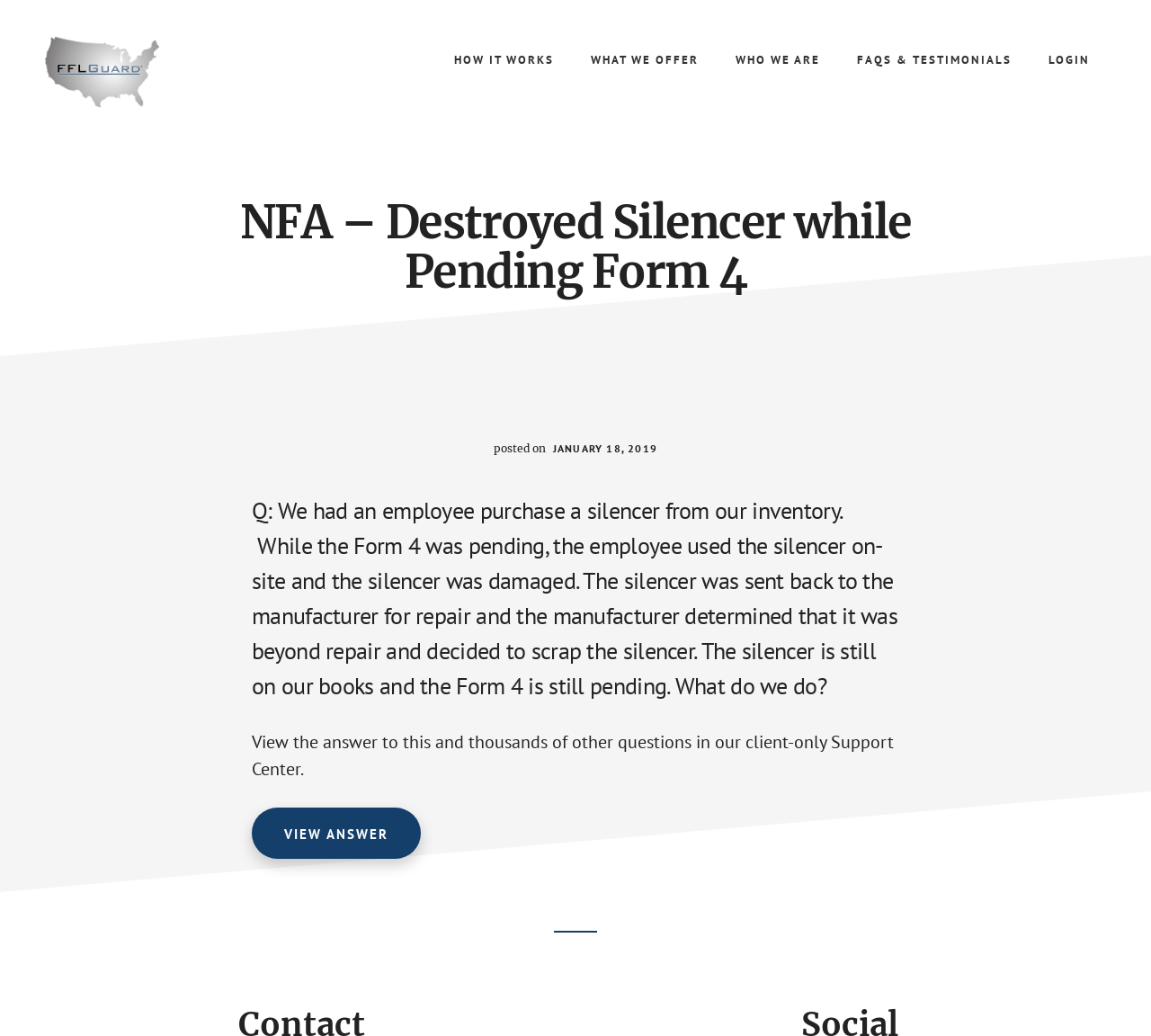Write a detailed summary of the webpage, including text, images, and layout.

This webpage is about a firearms compliance program, specifically discussing a scenario where an employee purchased a silencer from the inventory, used it on-site while the Form 4 was pending, and damaged it. The silencer was sent back to the manufacturer for repair but was deemed beyond repair and scrapped. The webpage presents a question about what to do in this situation.

At the top of the page, there are two "Skip to" links, one for main content and one for the footer, both located at the top-left corner. Below these links, there is a logo "FFLGUARD" with a tagline "#1 Firearms Compliance Program in the Country" positioned at the top-center of the page.

The main navigation menu is located at the top-right corner, with five links: "HOW IT WORKS", "WHAT WE OFFER", "WHO WE ARE", "FAQS & TESTIMONIALS", and "LOGIN". These links are evenly spaced and span across the top-right section of the page.

The main content area is divided into an article section, which takes up most of the page. The article has a header with the title "NFA – Destroyed Silencer while Pending Form 4" and a posted date "JANUARY 18, 2019". Below the header, there is a block of text describing the scenario mentioned above. Underneath this text, there is a link "VIEW ANSWER" that allows users to access the answer to this question. Additionally, there is a promotional text encouraging users to view the answer and thousands of other questions in the client-only Support Center.